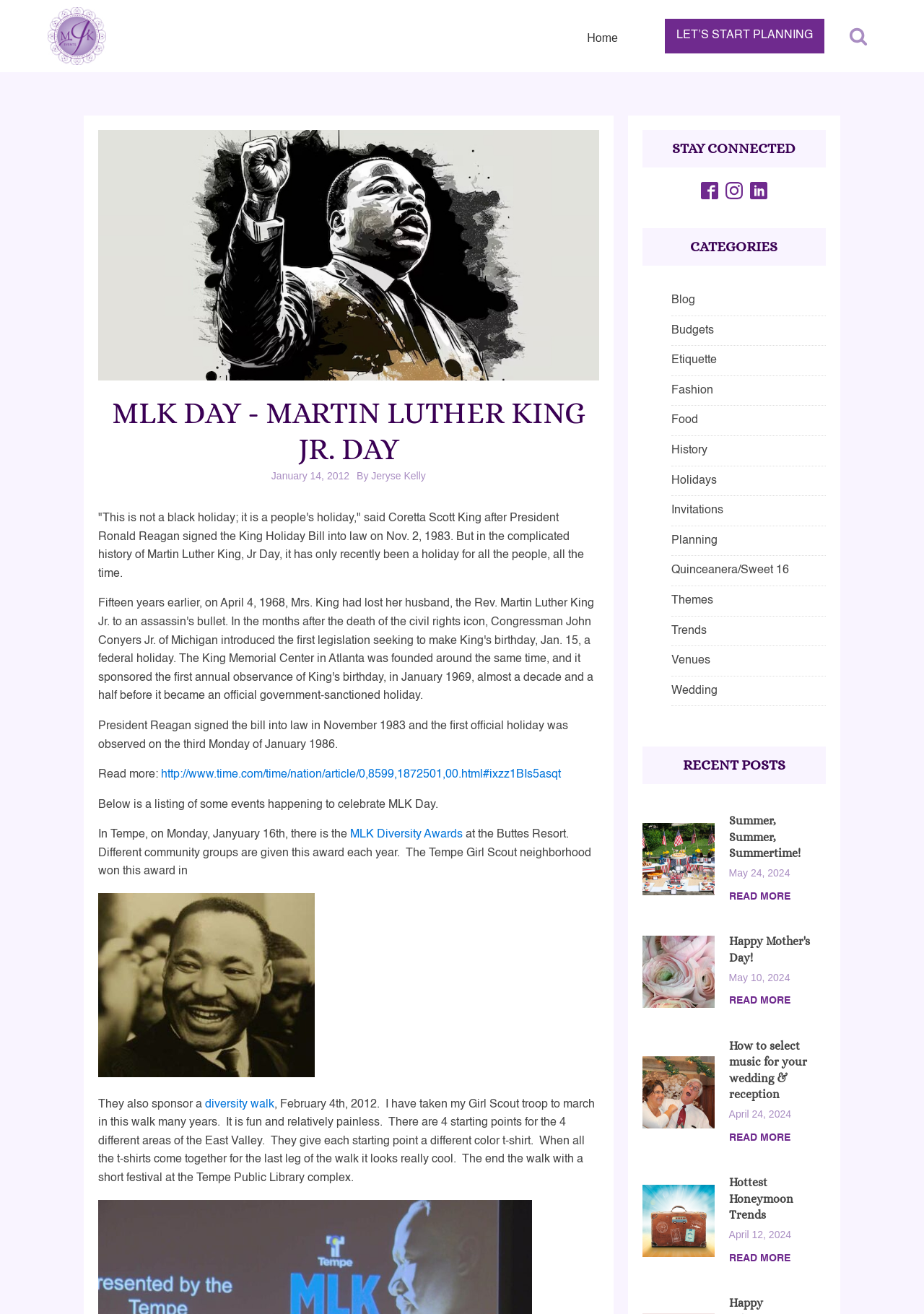Locate the bounding box coordinates of the clickable region to complete the following instruction: "Visit the Facebook page."

[0.758, 0.138, 0.777, 0.152]